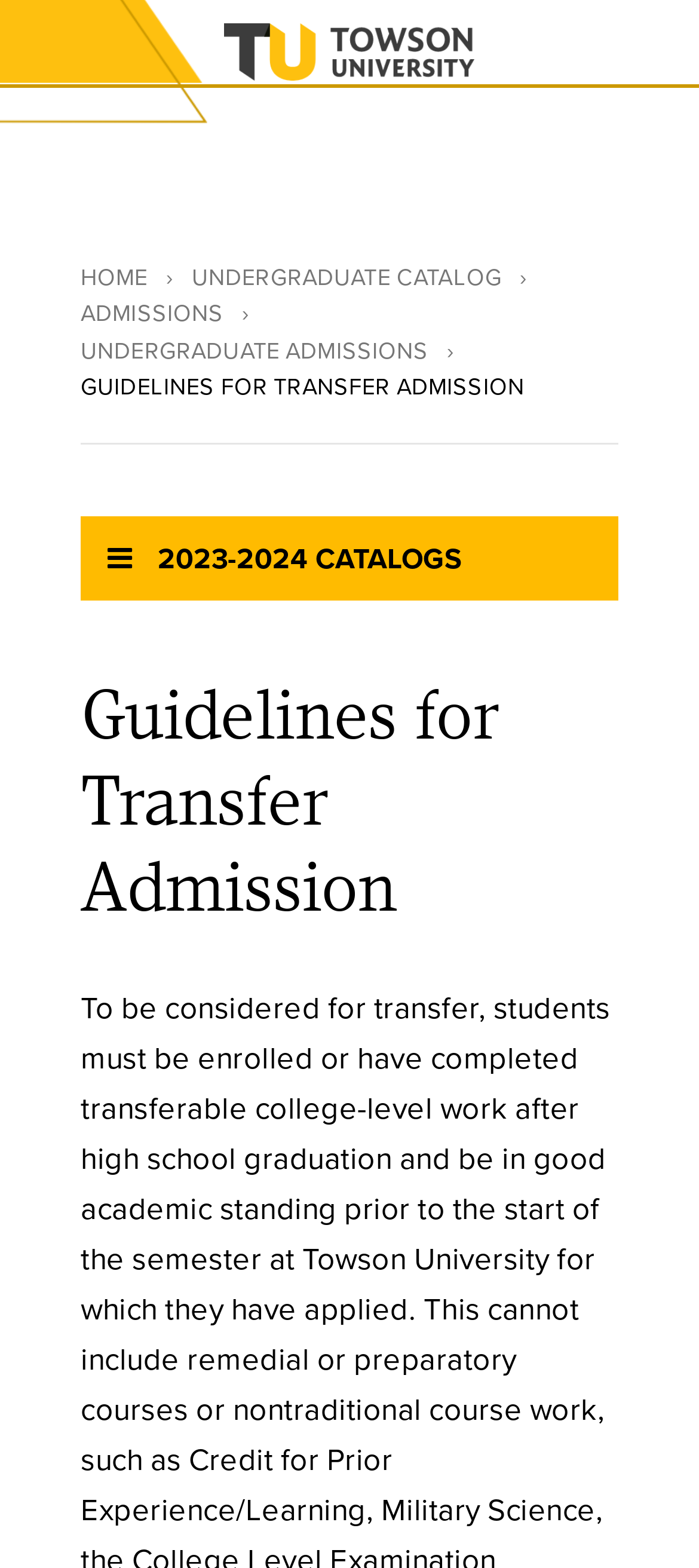Highlight the bounding box of the UI element that corresponds to this description: "OSToto Co".

None